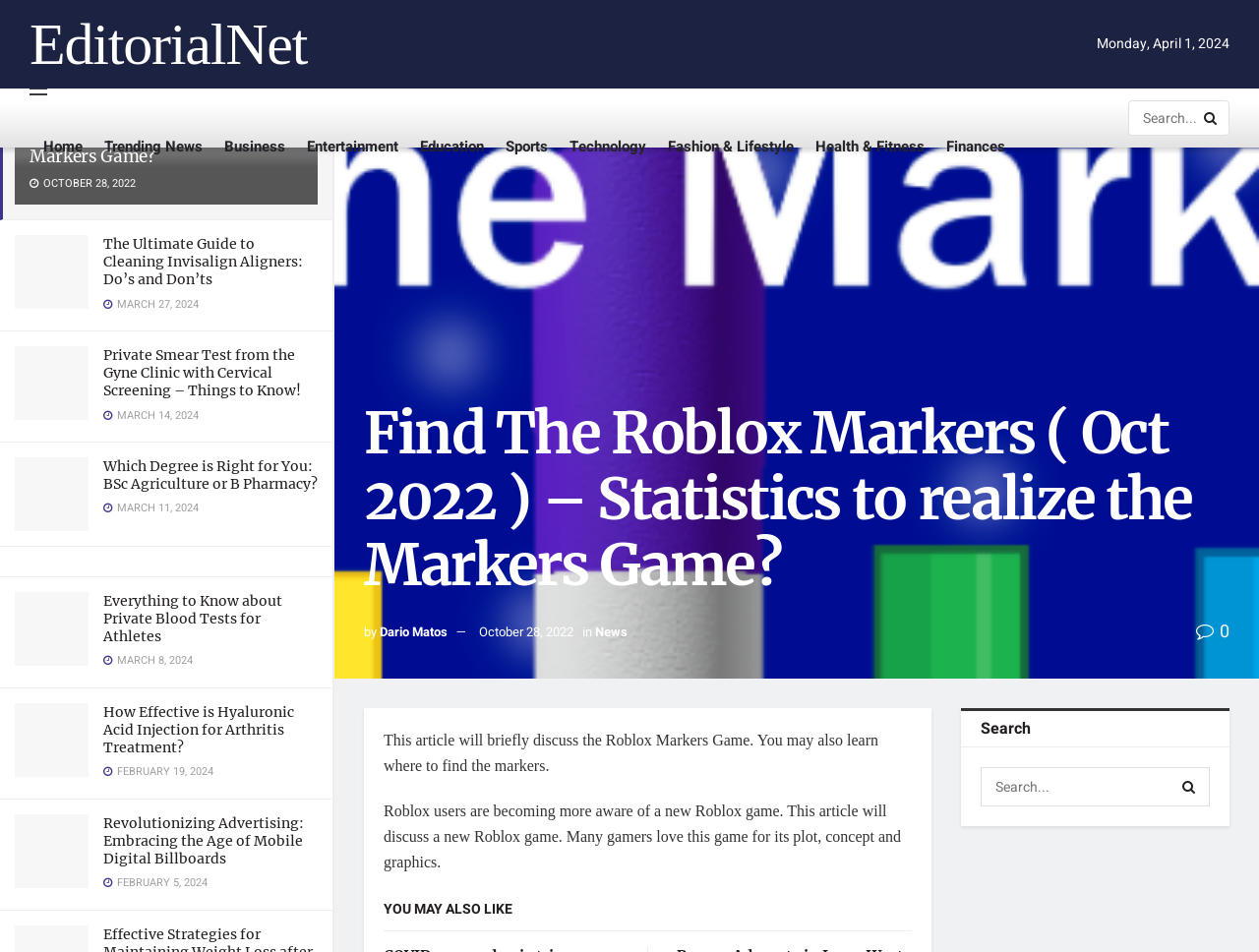Can you find the bounding box coordinates for the element to click on to achieve the instruction: "Read the article by Dario Matos"?

[0.302, 0.654, 0.355, 0.674]